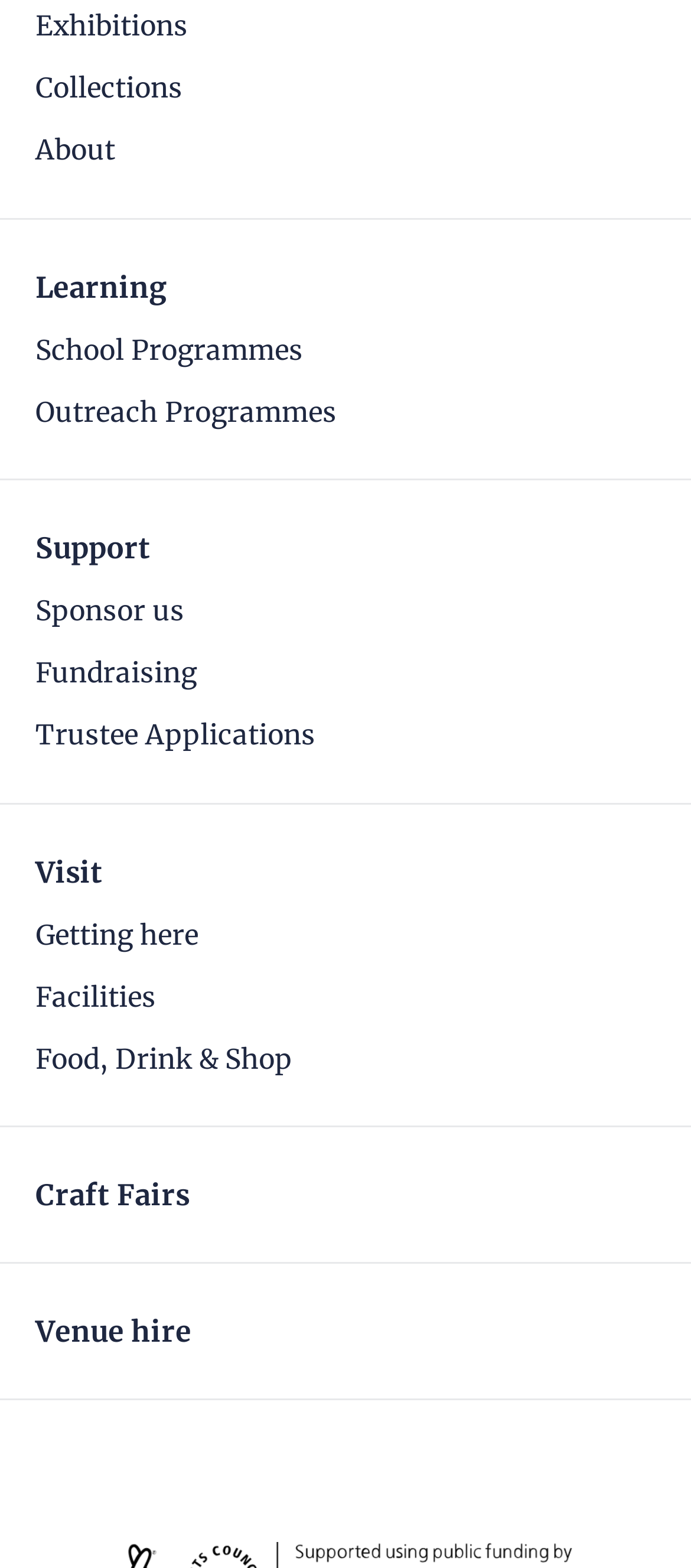Please provide the bounding box coordinates for the element that needs to be clicked to perform the following instruction: "Get information about school programmes". The coordinates should be given as four float numbers between 0 and 1, i.e., [left, top, right, bottom].

[0.051, 0.214, 0.949, 0.232]